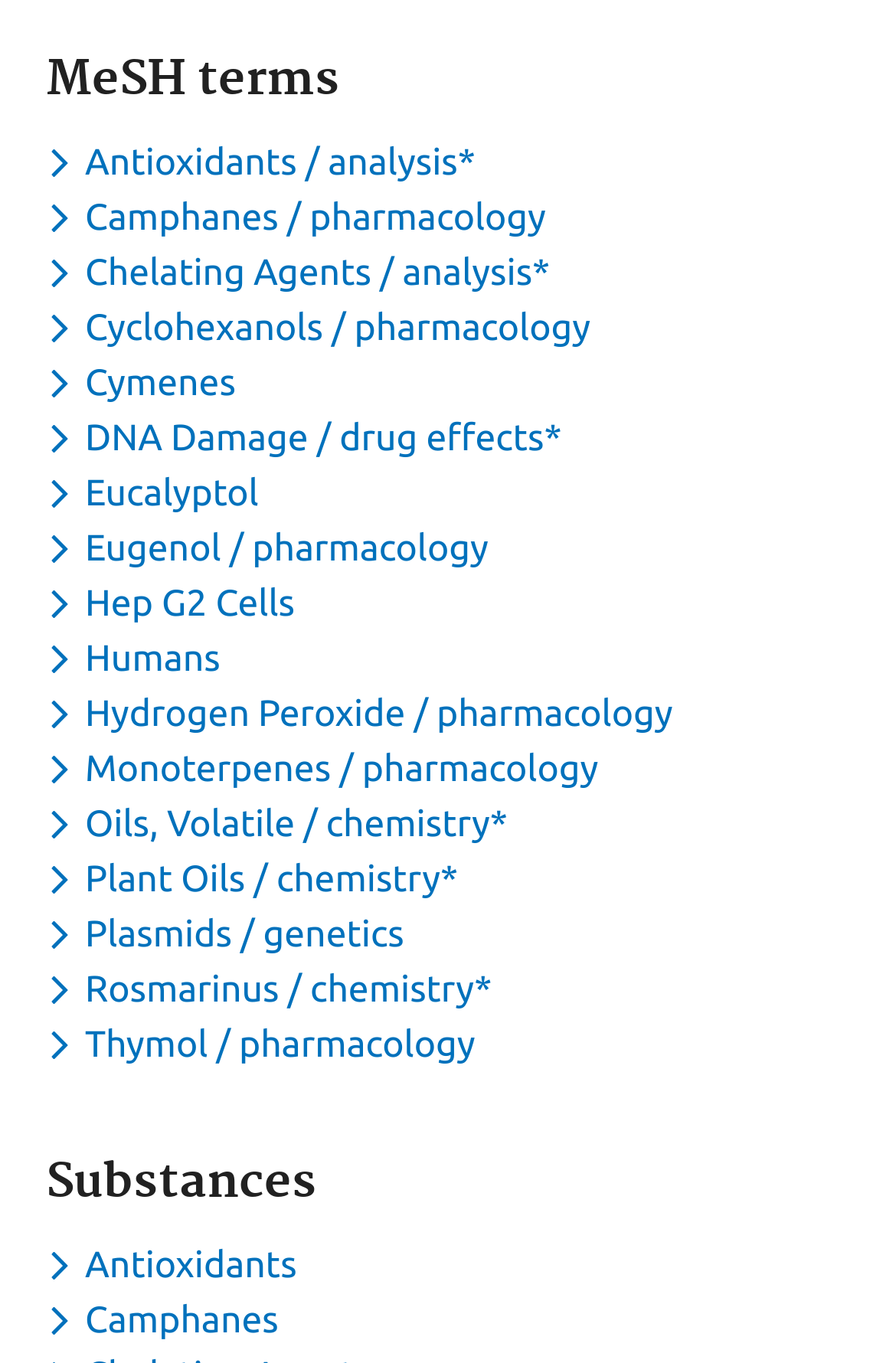Answer this question using a single word or a brief phrase:
How many toggle dropdown menus are there under the 'Substances' category?

2